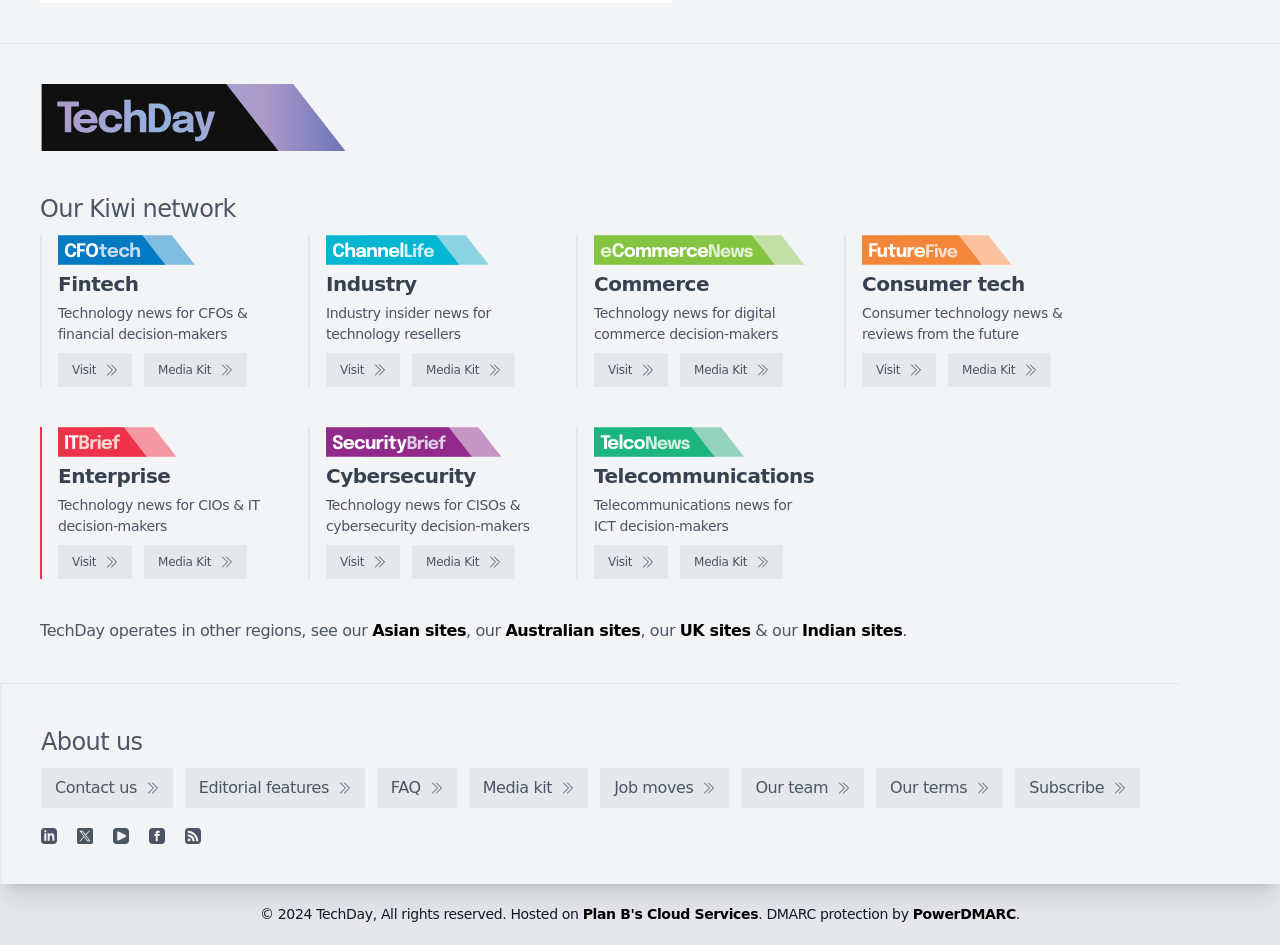Locate the bounding box coordinates of the element that should be clicked to execute the following instruction: "Visit TechDay".

[0.031, 0.089, 0.271, 0.16]